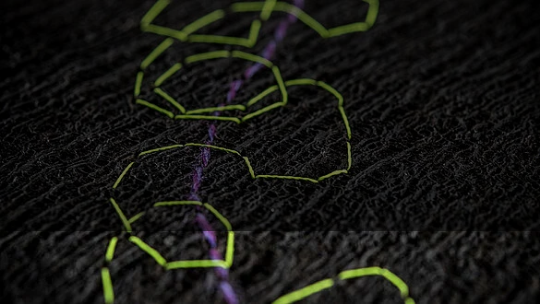Generate a detailed caption that describes the image.

The image showcases a close-up of an intricate embroidery design featuring neon threads against a textured black background. The vibrant neon green thread creates a striking geometric pattern with several hexagonal shapes, while a subtle purple thread runs vertically, adding depth and contrast to the design. This visually captivating piece exemplifies the use of specialty threads that enhance the aesthetic appeal of machine embroidery, allowing for unique designs that stand out. The combination of colors and shapes demonstrates the creative possibilities available in modern embroidery techniques, inviting artists and crafters to explore beyond traditional methods.